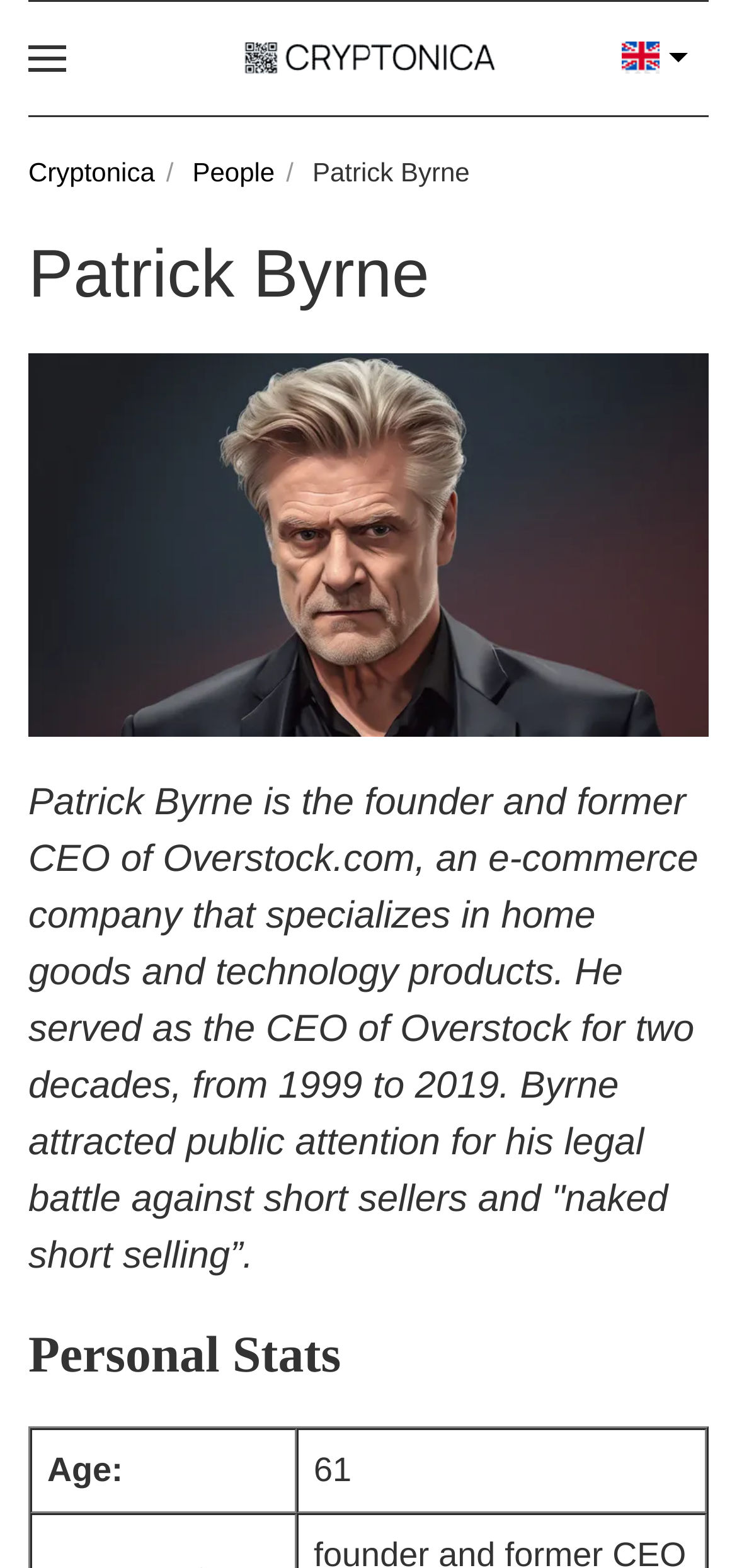Please find the bounding box coordinates (top-left x, top-left y, bottom-right x, bottom-right y) in the screenshot for the UI element described as follows: People

[0.261, 0.1, 0.373, 0.119]